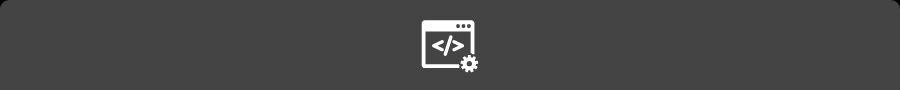Explain what the image portrays in a detailed manner.

The image features an icon representing web development tools, illustrated with a simplified design of a computer screen displaying code snippets. This visual element is emblematic of the high-speed, low-maintenance web and app development services offered on the site. It underscores the expertise in creating responsive applications optimized for various devices, highlighting the focus on user-friendly and efficient solutions in web technology.